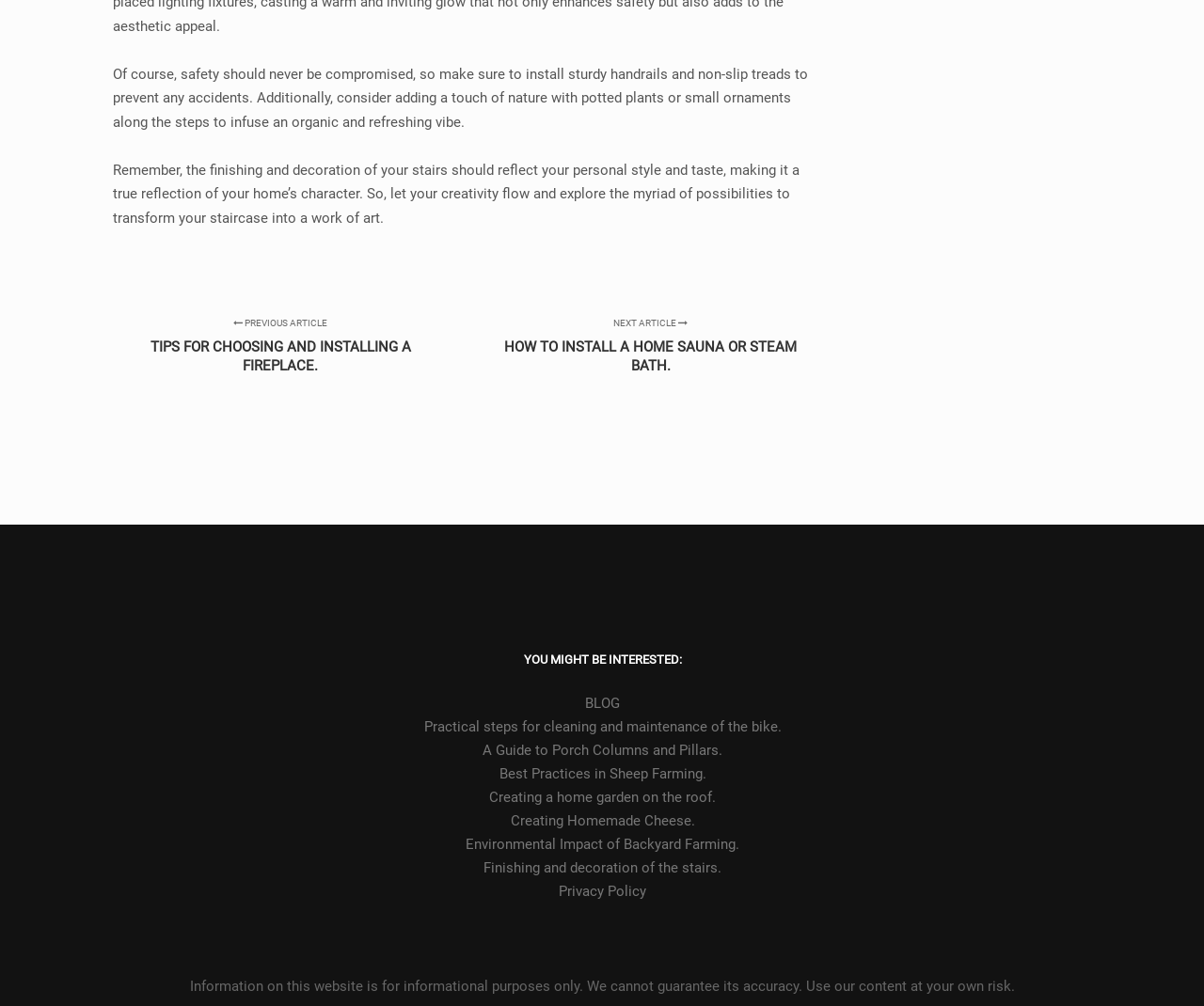Identify the bounding box coordinates for the region to click in order to carry out this instruction: "Read the 'YOU MIGHT BE INTERESTED:' section". Provide the coordinates using four float numbers between 0 and 1, formatted as [left, top, right, bottom].

[0.055, 0.647, 0.945, 0.664]